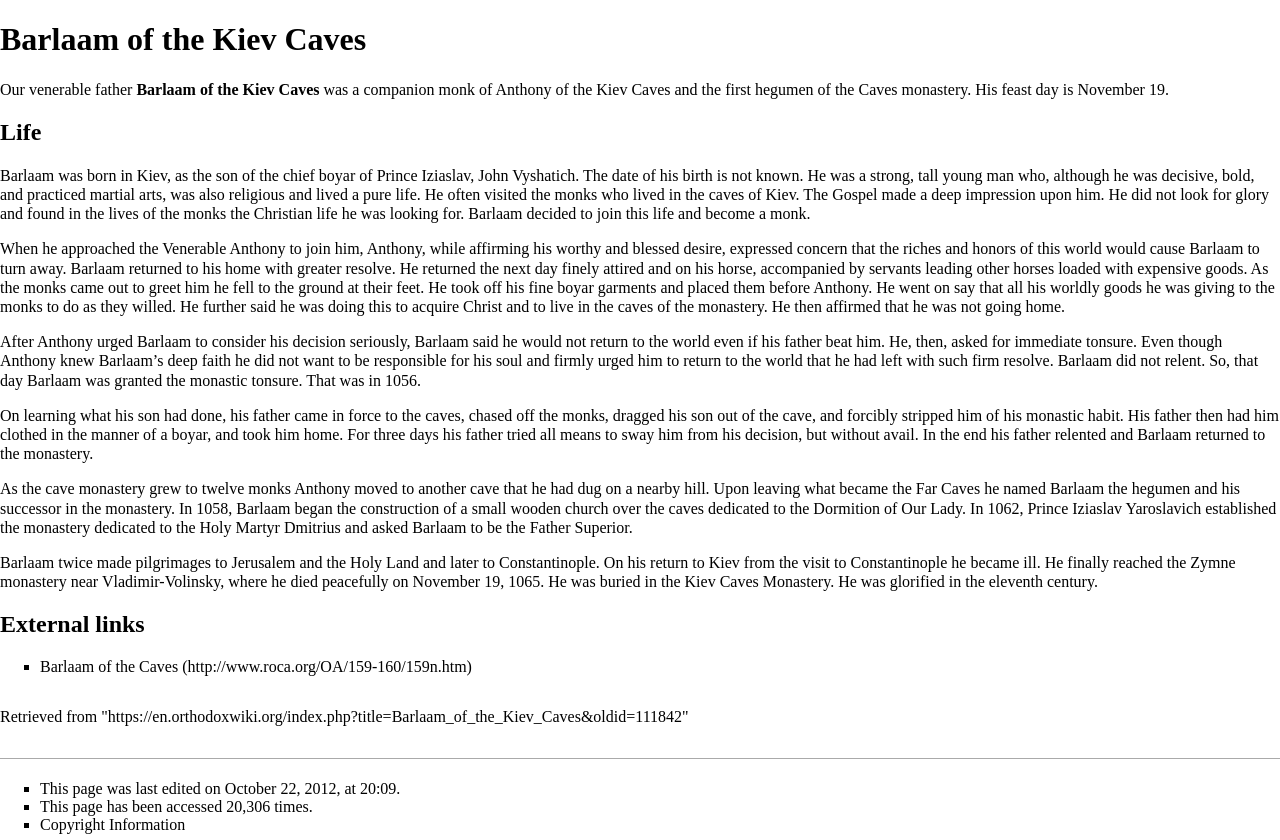Provide a comprehensive description of the webpage.

The webpage is about the life of Barlaam of the Kiev Caves, a venerable father in the Orthodox Church. At the top of the page, there is a main heading "Barlaam of the Kiev Caves" followed by a brief introduction to Barlaam's life. Below the introduction, there is a section titled "Life" that provides a detailed account of Barlaam's life, including his birth, his decision to become a monk, and his experiences in the monastery.

The "Life" section is divided into several paragraphs, each describing a specific period or event in Barlaam's life. There are several links to related terms and concepts, such as "Anthony of the Kiev Caves", "hegumen", "Gospel", and "monastic tonsure", which provide additional information to readers who are unfamiliar with these terms.

Further down the page, there is a section titled "External links" that provides links to external resources related to Barlaam's life and the Orthodox Church. At the very bottom of the page, there is a section that provides information about the page itself, including the date it was last edited and the number of times it has been accessed.

Throughout the page, there are several static text elements that provide additional information and context to the main content. There are no images on the page. The overall layout of the page is simple and easy to follow, with clear headings and concise text that makes it easy to navigate and understand.